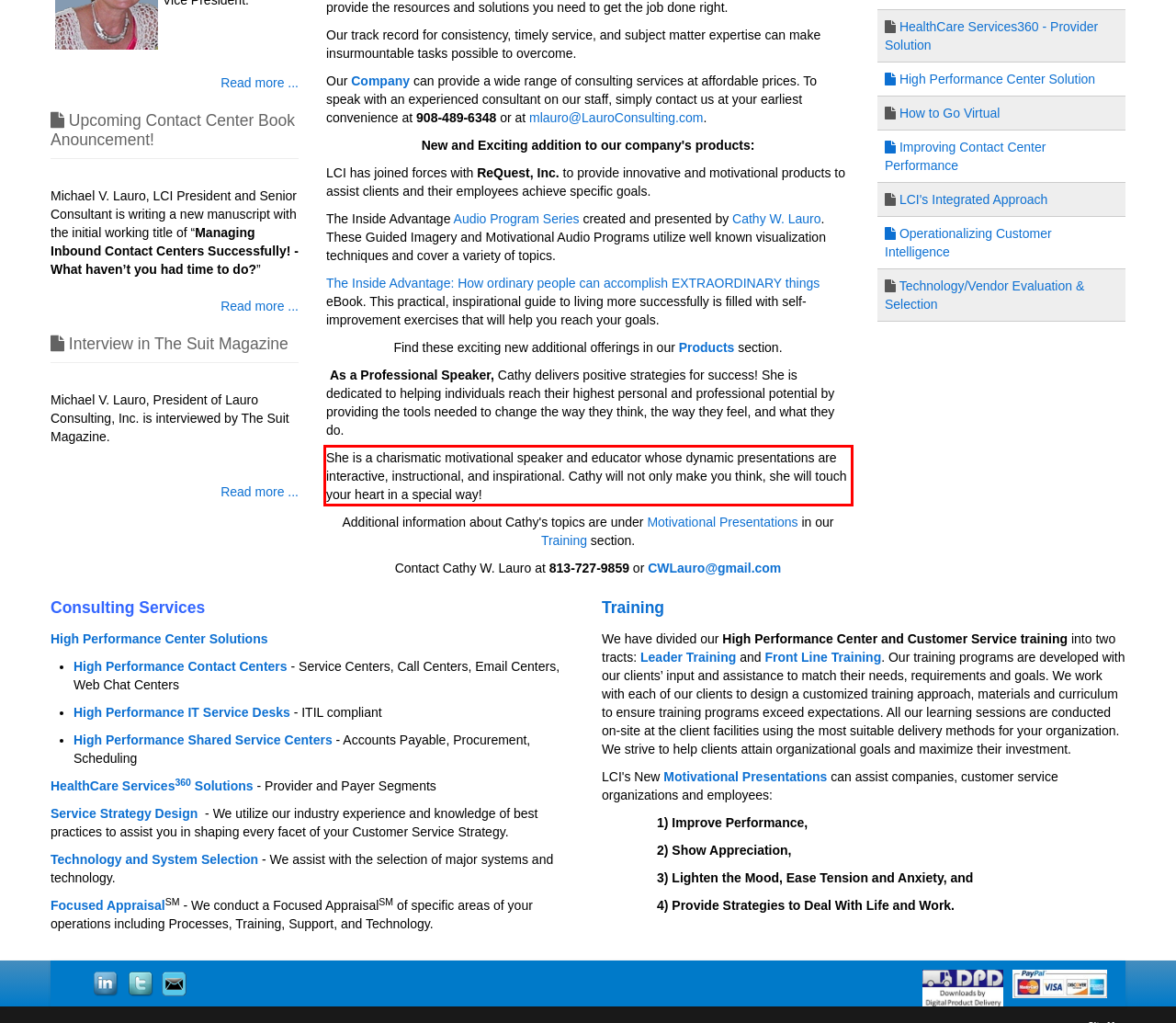Your task is to recognize and extract the text content from the UI element enclosed in the red bounding box on the webpage screenshot.

She is a charismatic motivational speaker and educator whose dynamic presentations are interactive, instructional, and inspirational. Cathy will not only make you think, she will touch your heart in a special way!